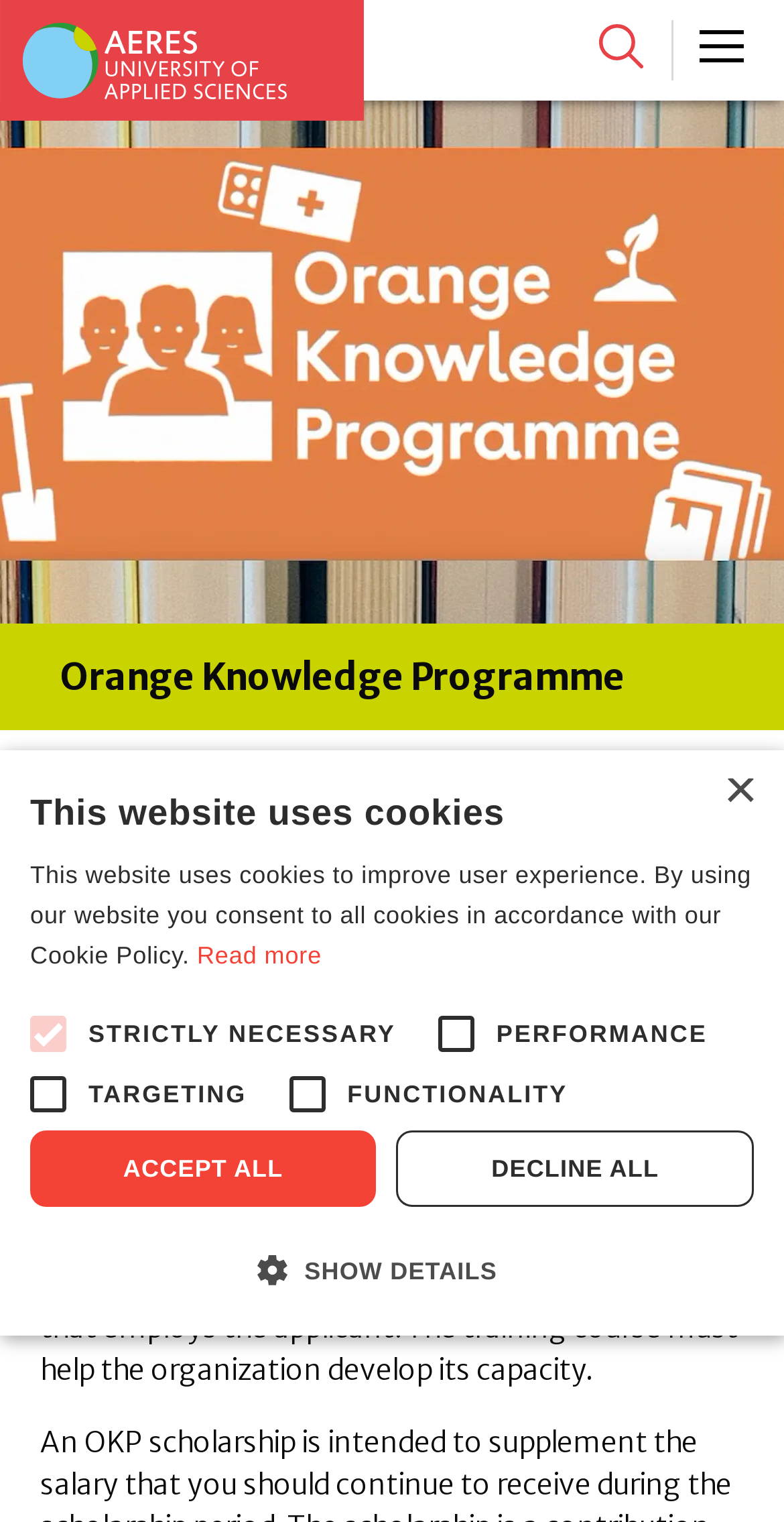What is the relationship between the training and the applicant's organization?
Use the screenshot to answer the question with a single word or phrase.

Demonstrate need